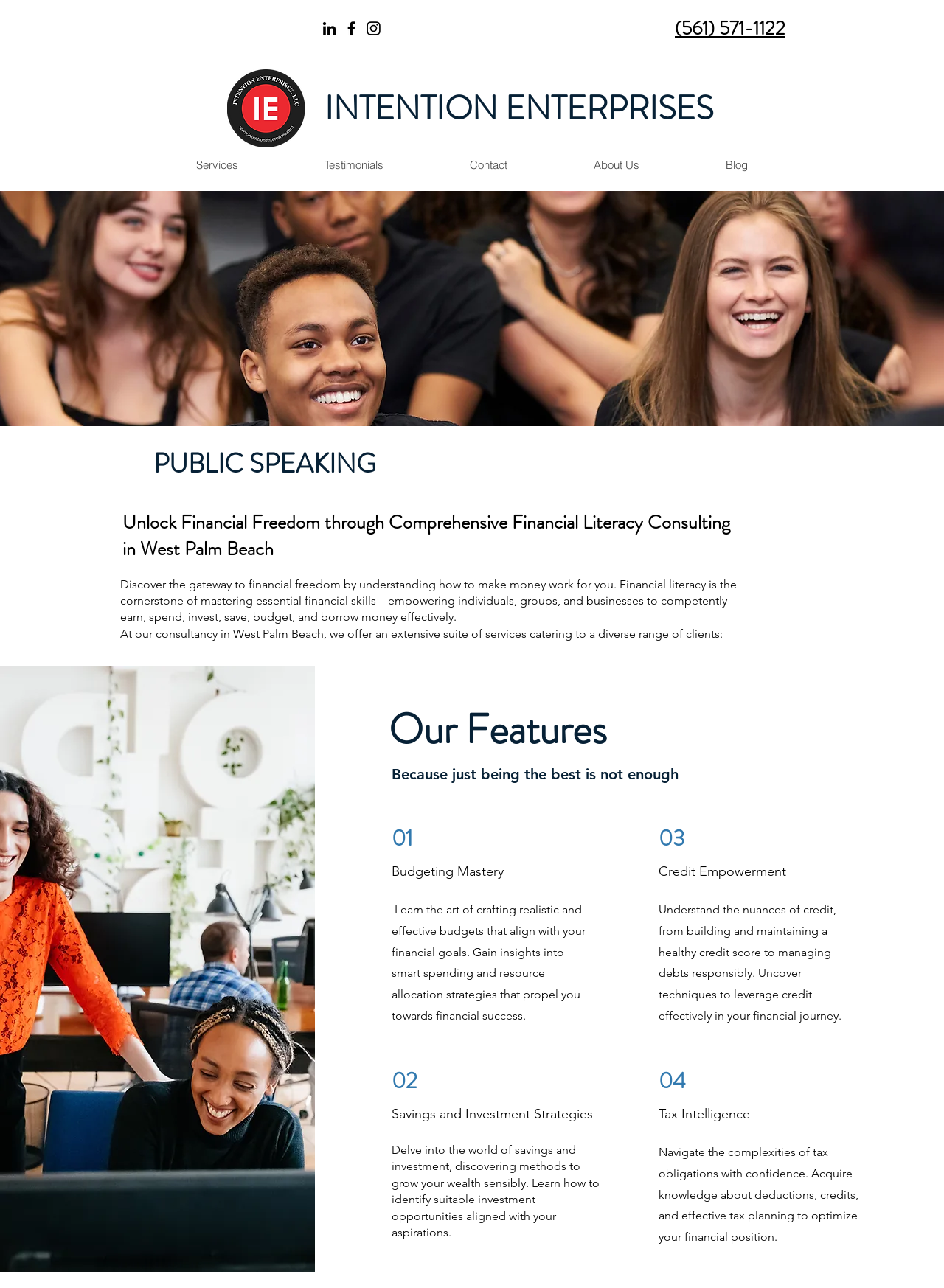Please determine the bounding box coordinates of the element to click in order to execute the following instruction: "Read the news about compostable bags". The coordinates should be four float numbers between 0 and 1, specified as [left, top, right, bottom].

None